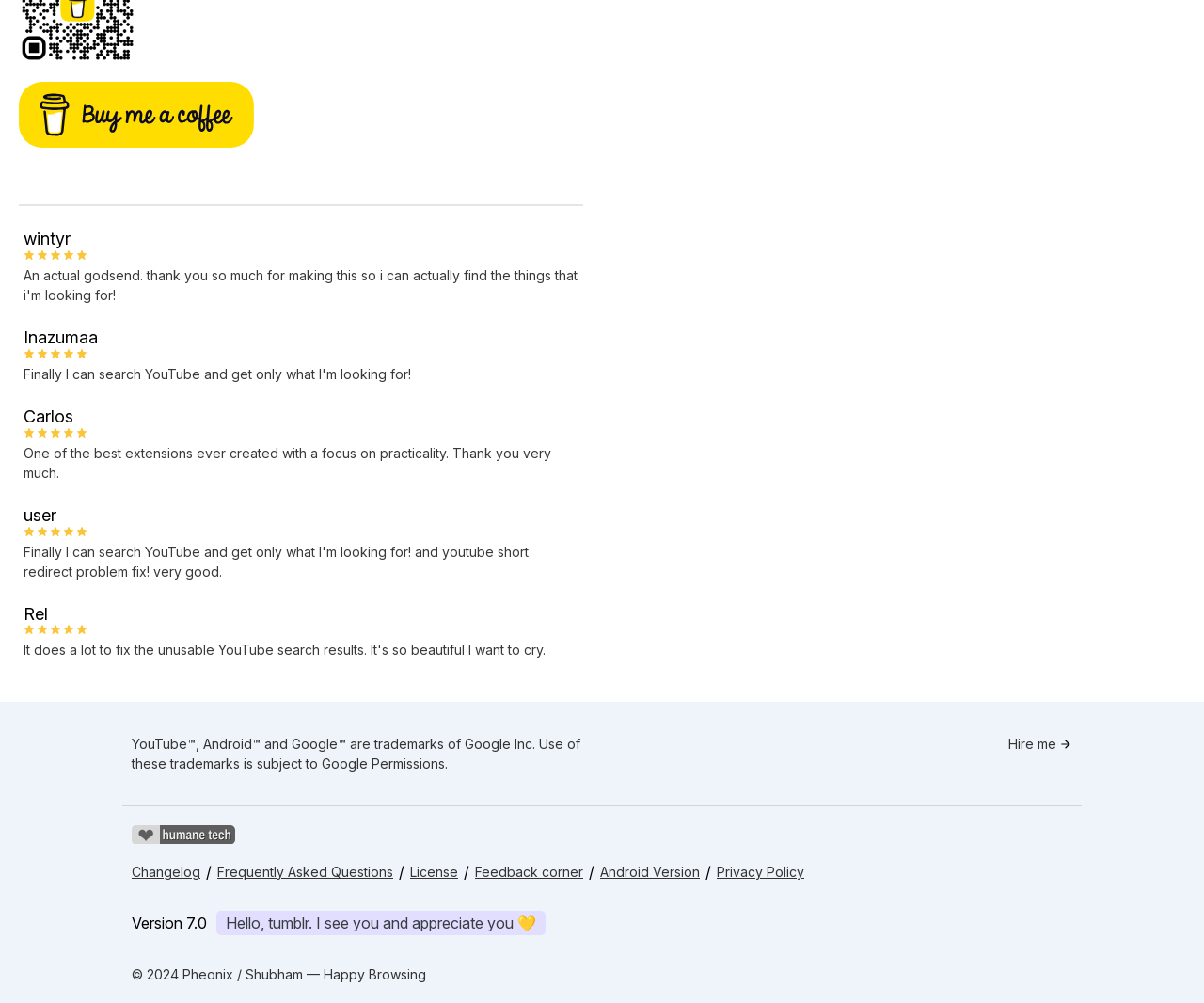Find the bounding box coordinates corresponding to the UI element with the description: "Feedback corner". The coordinates should be formatted as [left, top, right, bottom], with values as floats between 0 and 1.

[0.395, 0.86, 0.484, 0.879]